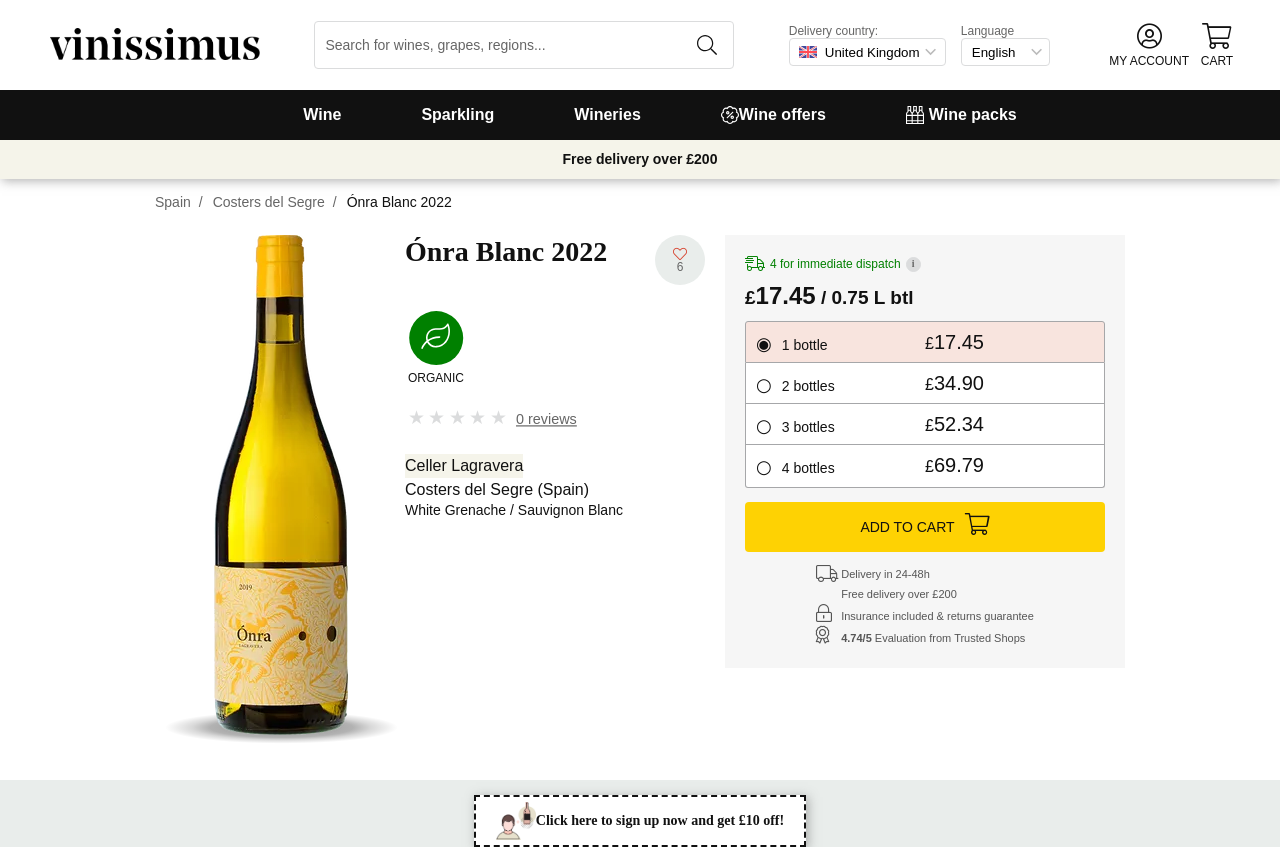Determine the bounding box coordinates of the area to click in order to meet this instruction: "Add to cart".

[0.582, 0.593, 0.863, 0.652]